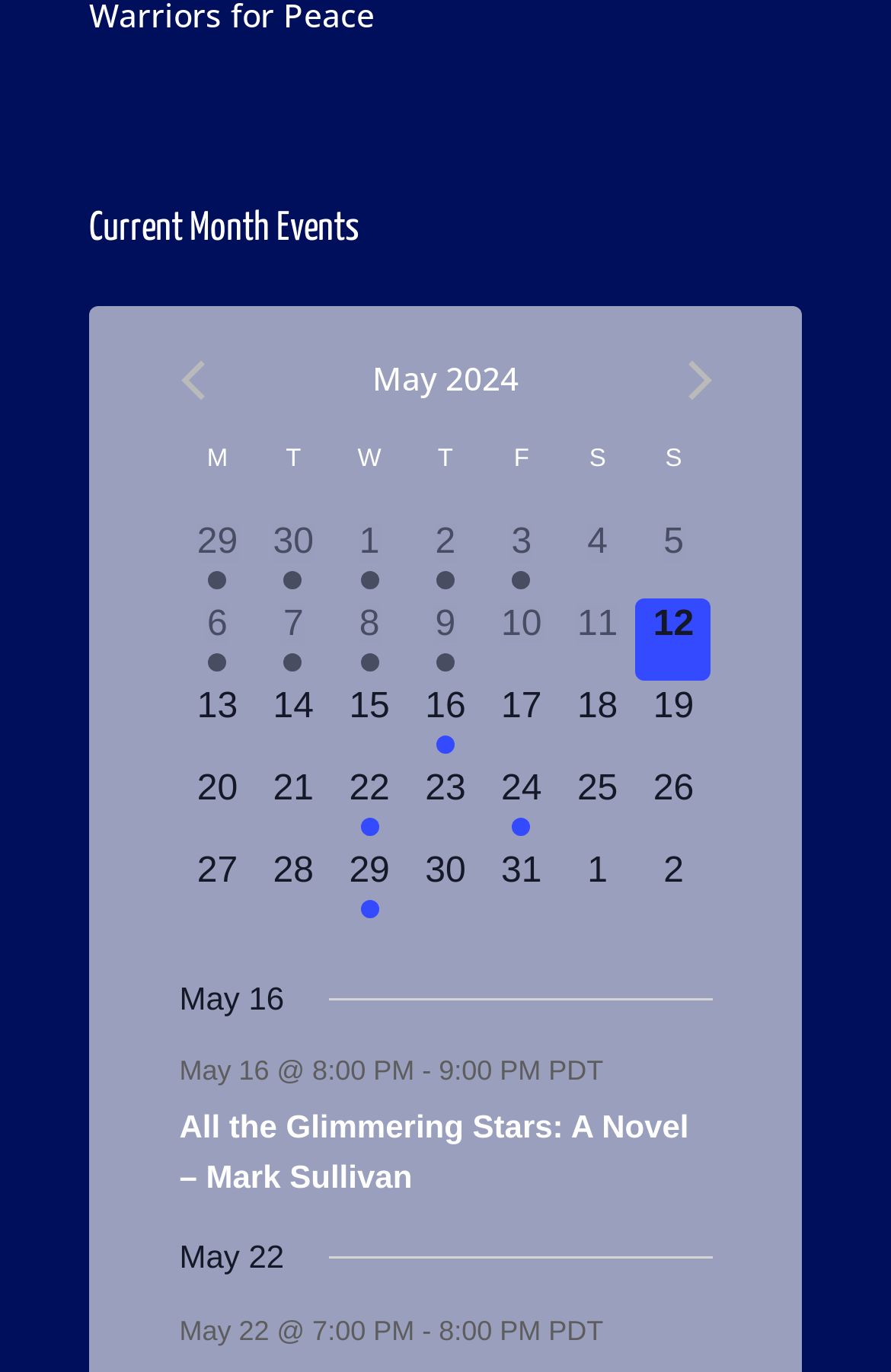Please identify the bounding box coordinates of the clickable region that I should interact with to perform the following instruction: "View CIDER JOBS". The coordinates should be expressed as four float numbers between 0 and 1, i.e., [left, top, right, bottom].

None